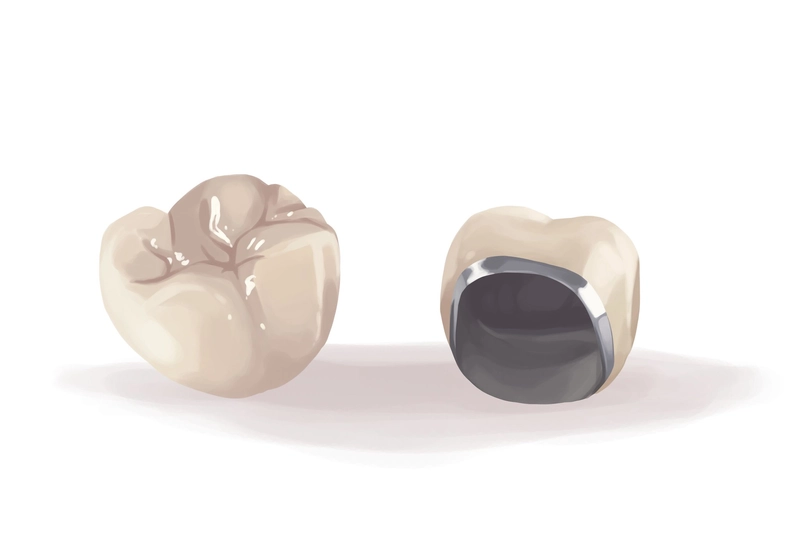When are dental services available?
Please use the image to provide a one-word or short phrase answer.

even on weekends